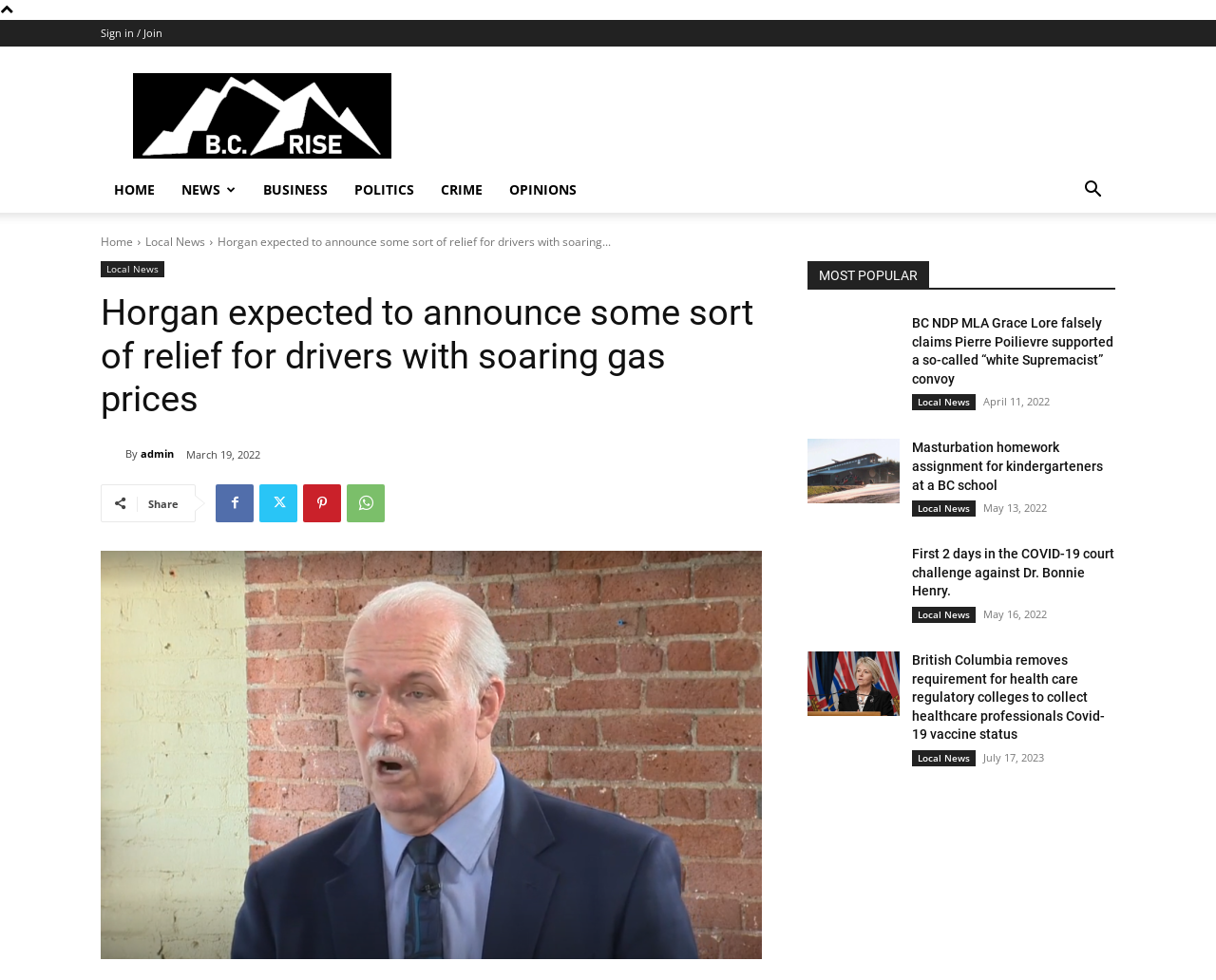Give a short answer using one word or phrase for the question:
What is the topic of the news article?

Gas prices